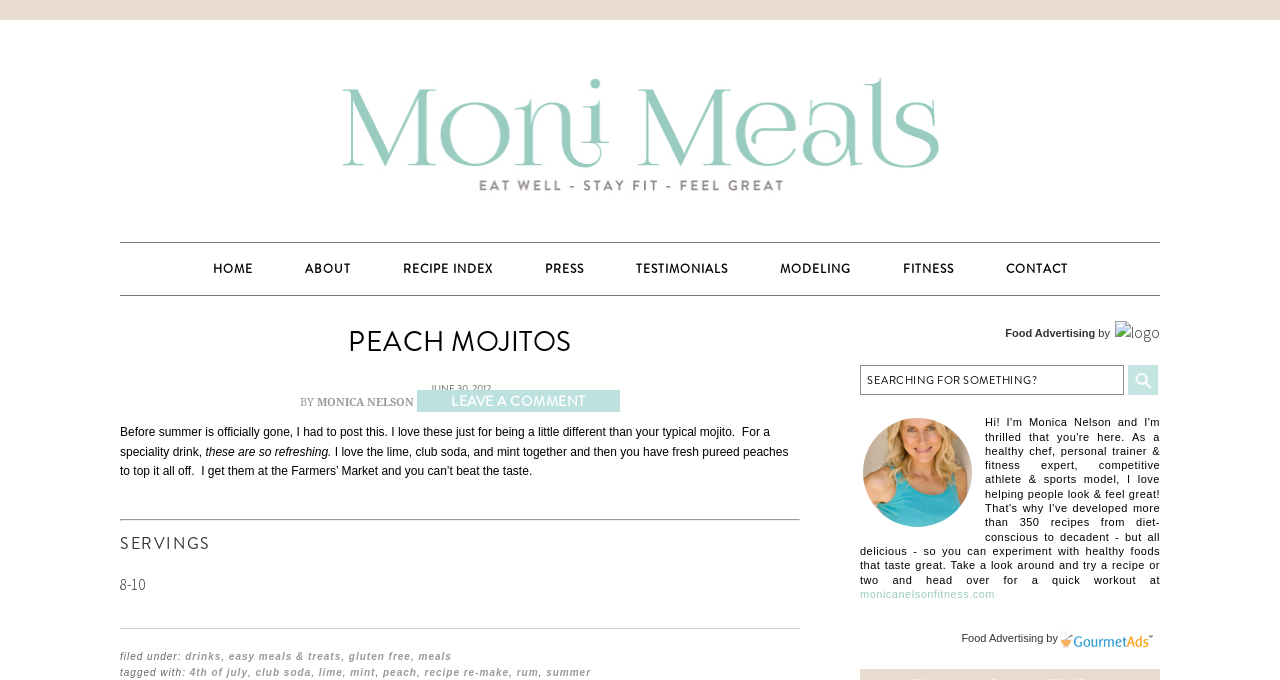What is the purpose of this webpage?
Please provide a comprehensive answer based on the information in the image.

I found the answer by looking at the overall structure and content of the webpage, which includes a recipe title, description, ingredients, and instructions, indicating that the purpose of the webpage is to share a recipe with the reader.